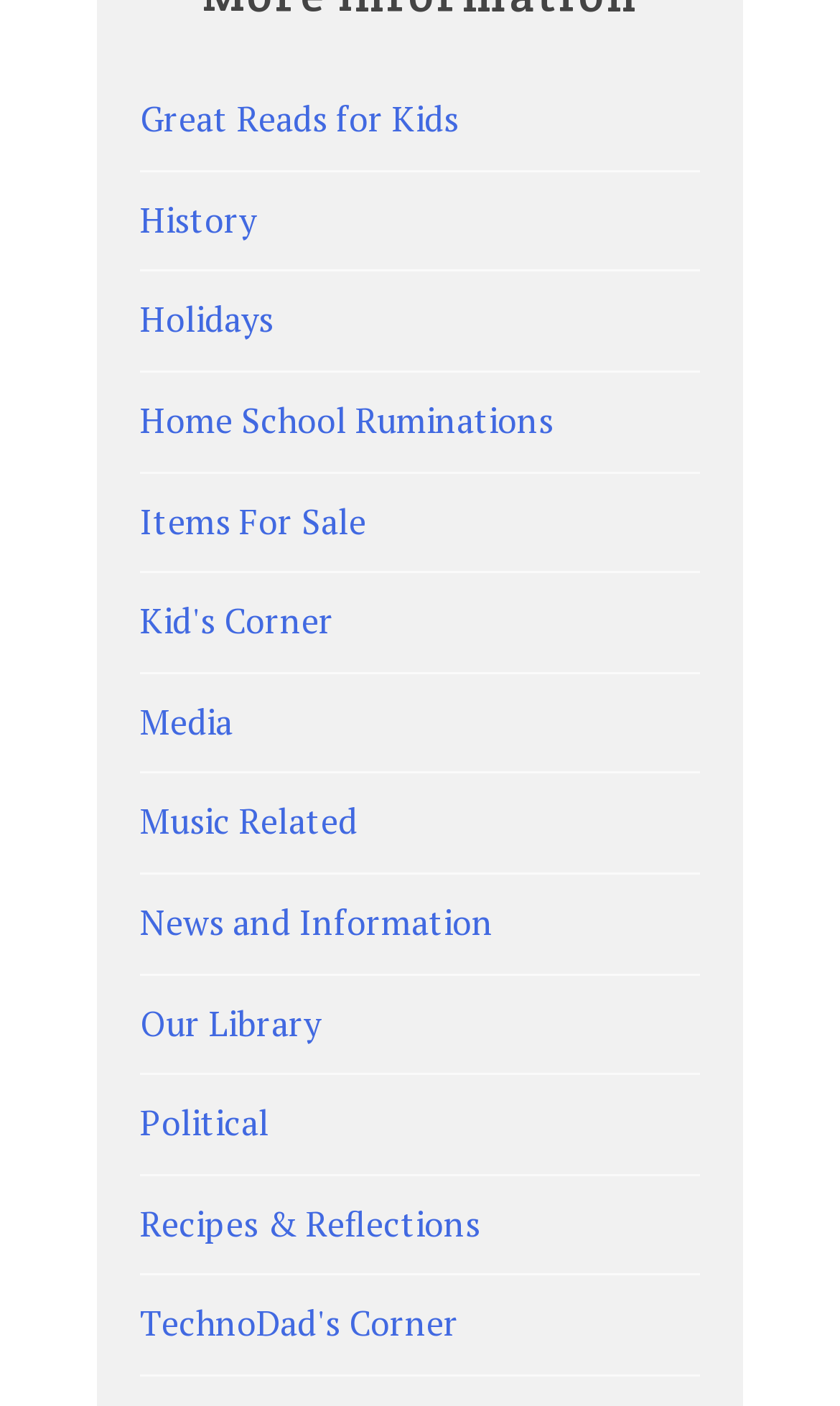What is the last link on the webpage?
Based on the screenshot, provide your answer in one word or phrase.

TechnoDad's Corner